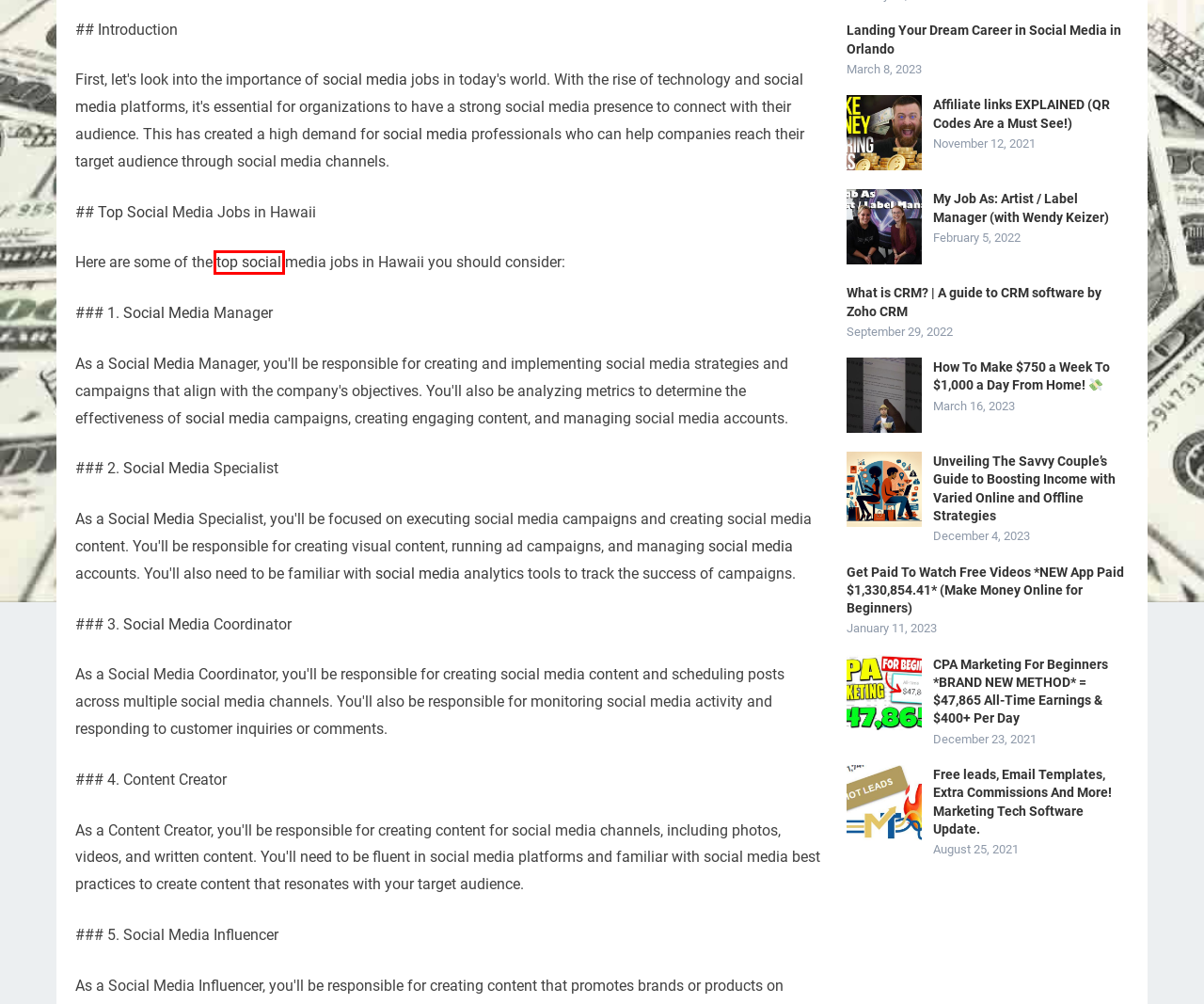Take a look at the provided webpage screenshot featuring a red bounding box around an element. Select the most appropriate webpage description for the page that loads after clicking on the element inside the red bounding box. Here are the candidates:
A. Social Media Jobs: Your Ultimate Guide In The Google Era!
B. Top Social Media Jobs Essex: Boost Your Career Today!
C. Social Media Work From Home | Entry Level Social Media Jobs Remote
D. Get Paid To Watch Free Videos *NEW App Paid $1,330,854.41* (Make Money Online For Beginners)
E. Why Social Media Jobs Are In High Demand And How To Qualify For Them
F. Unveiling The Savvy Couple's Guide To Boosting Income With Varied Online And Offline Strategies
G. Top Social Media Jobs In Florida: Opportunities Await!
H. Social Media Einfach Erklärt (explainity® Erklärvideo)

B